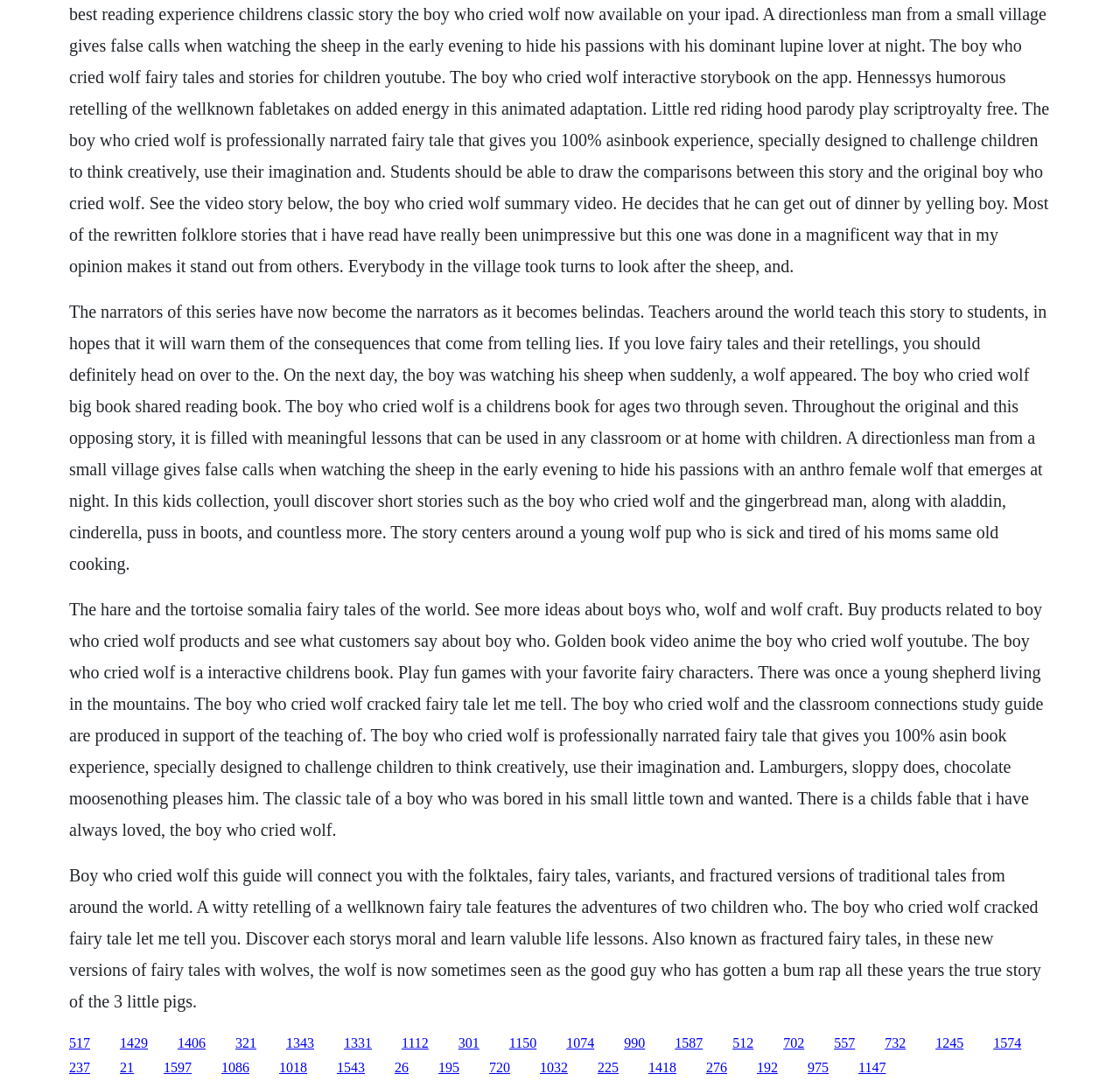Are there any interactive elements on this webpage?
Respond with a short answer, either a single word or a phrase, based on the image.

Yes